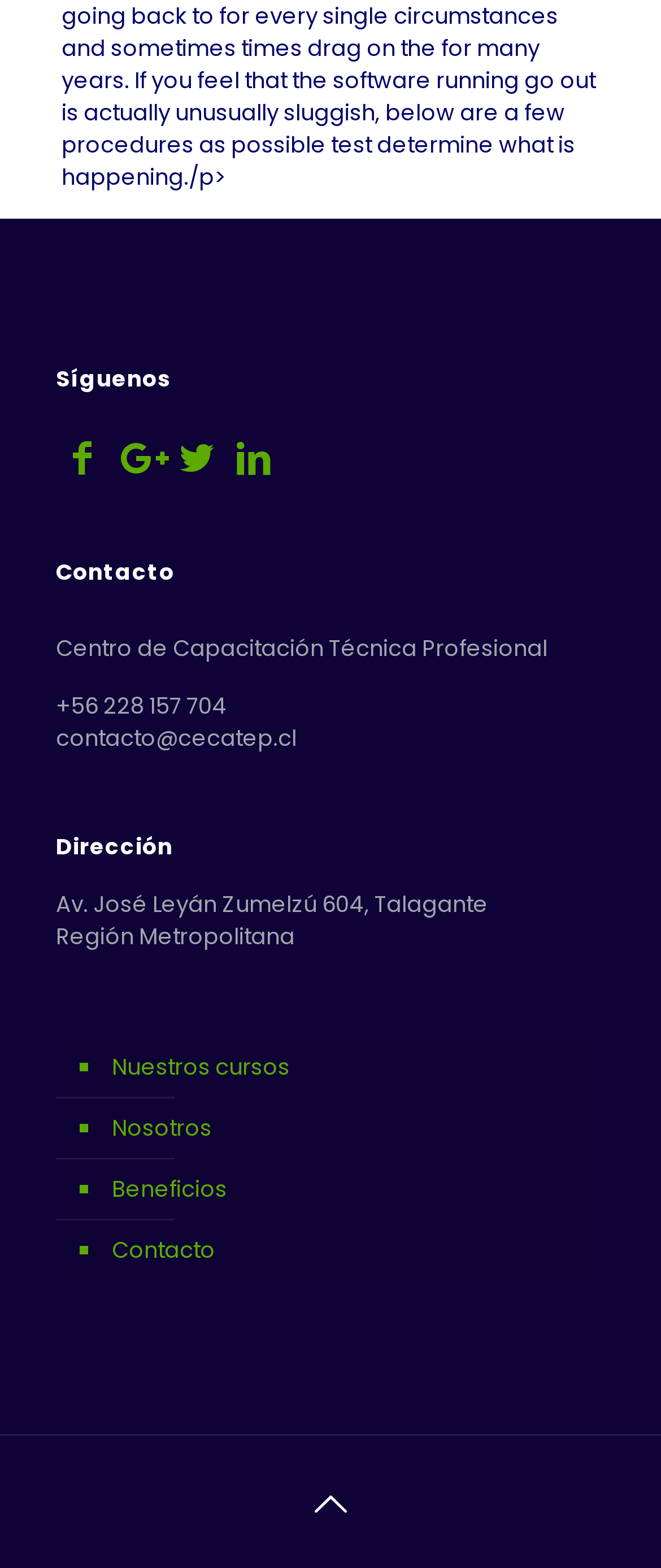What is the icon at the bottom right of the webpage?
Please answer the question as detailed as possible based on the image.

The icon at the bottom right of the webpage is an arrow pointing up, represented by ''.